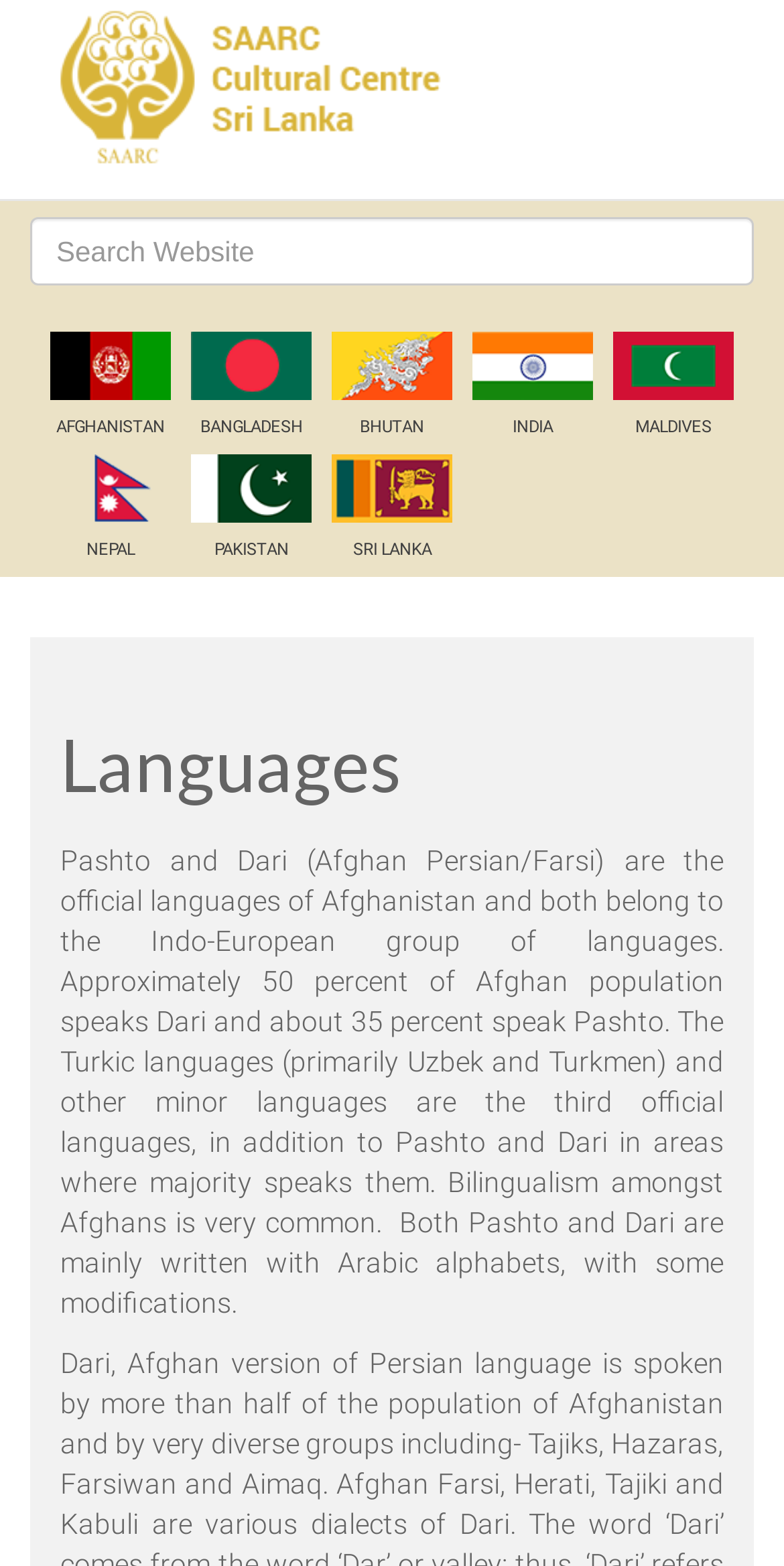How many official languages are there in Afghanistan?
Using the visual information, answer the question in a single word or phrase.

Three